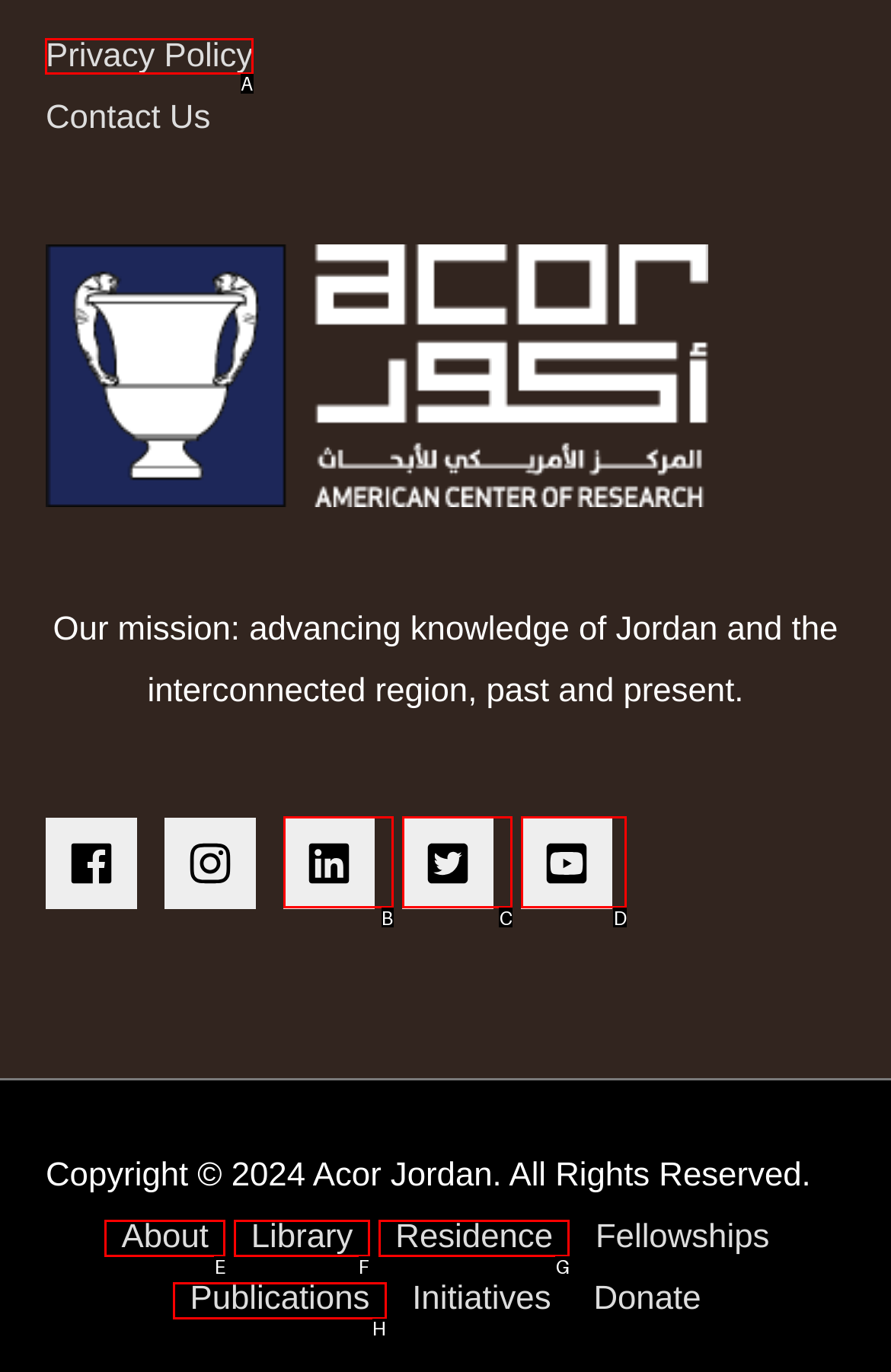What is the letter of the UI element you should click to Read the Privacy Policy? Provide the letter directly.

A